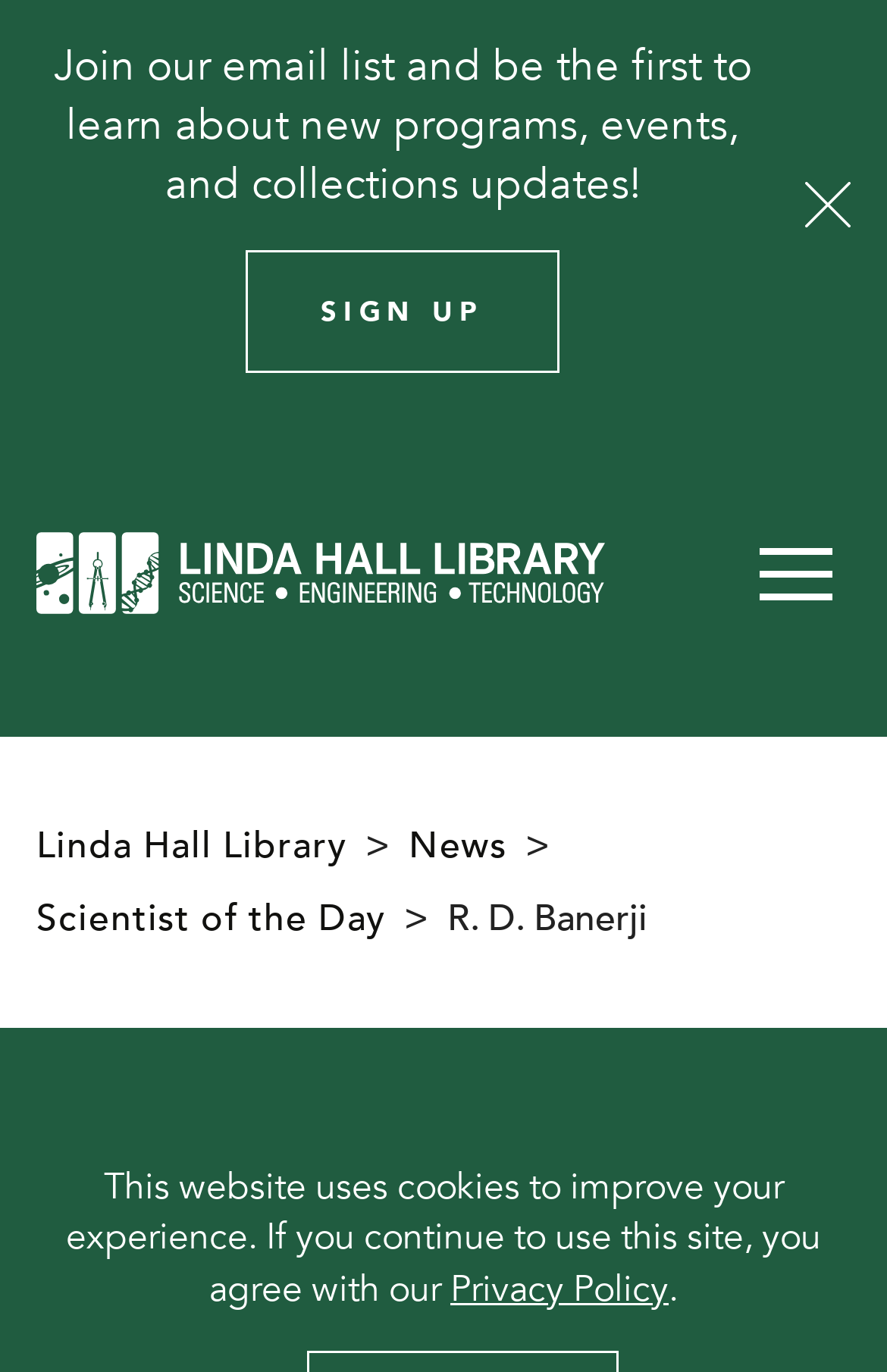Find the bounding box coordinates of the element you need to click on to perform this action: 'Visit the Linda Hall Library homepage'. The coordinates should be represented by four float values between 0 and 1, in the format [left, top, right, bottom].

[0.041, 0.599, 0.391, 0.636]